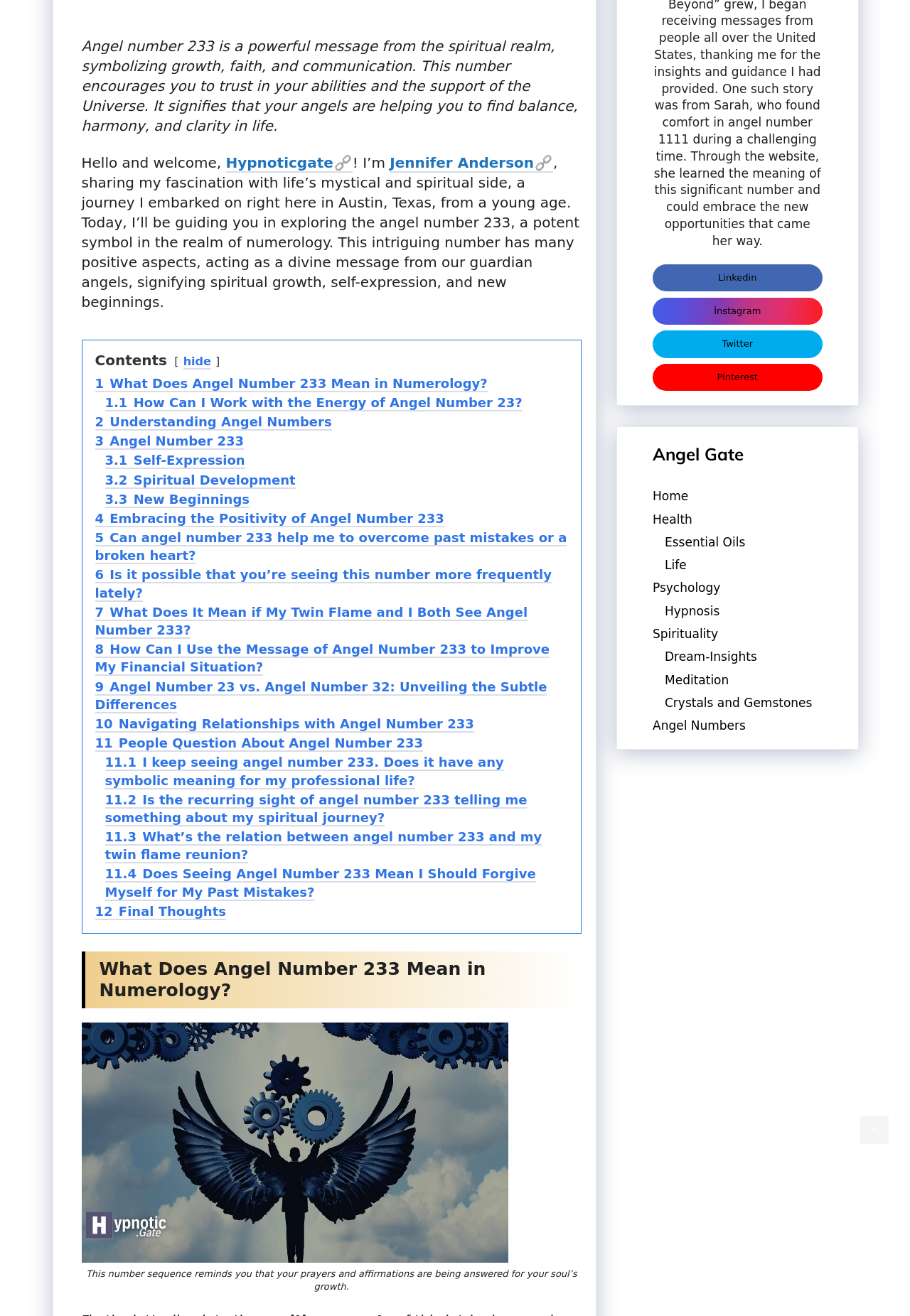Find the bounding box of the web element that fits this description: "12 Final Thoughts".

[0.104, 0.687, 0.248, 0.7]